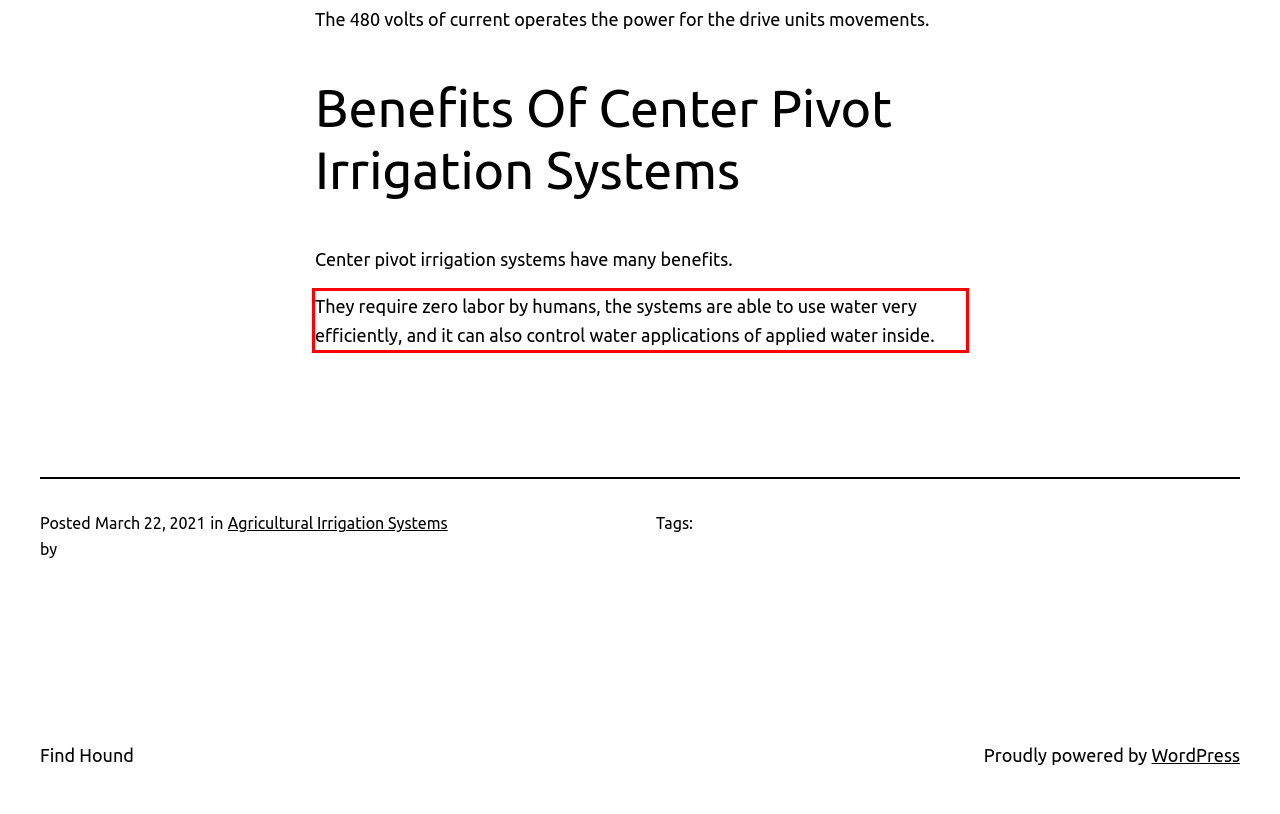Review the screenshot of the webpage and recognize the text inside the red rectangle bounding box. Provide the extracted text content.

They require zero labor by humans, the systems are able to use water very efficiently, and it can also control water applications of applied water inside.